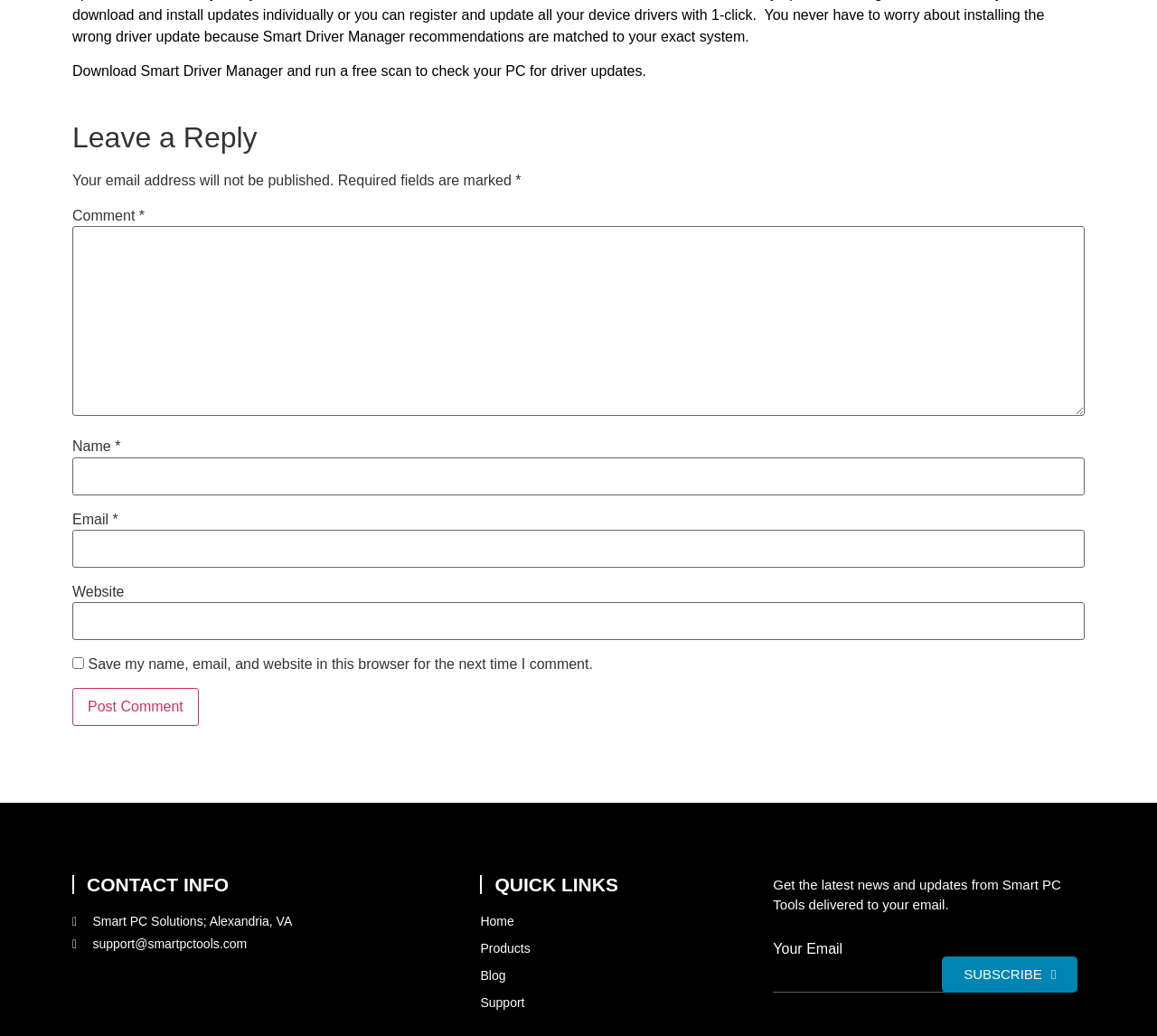Examine the image carefully and respond to the question with a detailed answer: 
What is required to post a comment?

The required fields to post a comment can be determined by looking at the static texts 'Name', 'Email', and 'Comment' which are accompanied by asterisks and required textboxes, indicating that these fields are mandatory to post a comment.